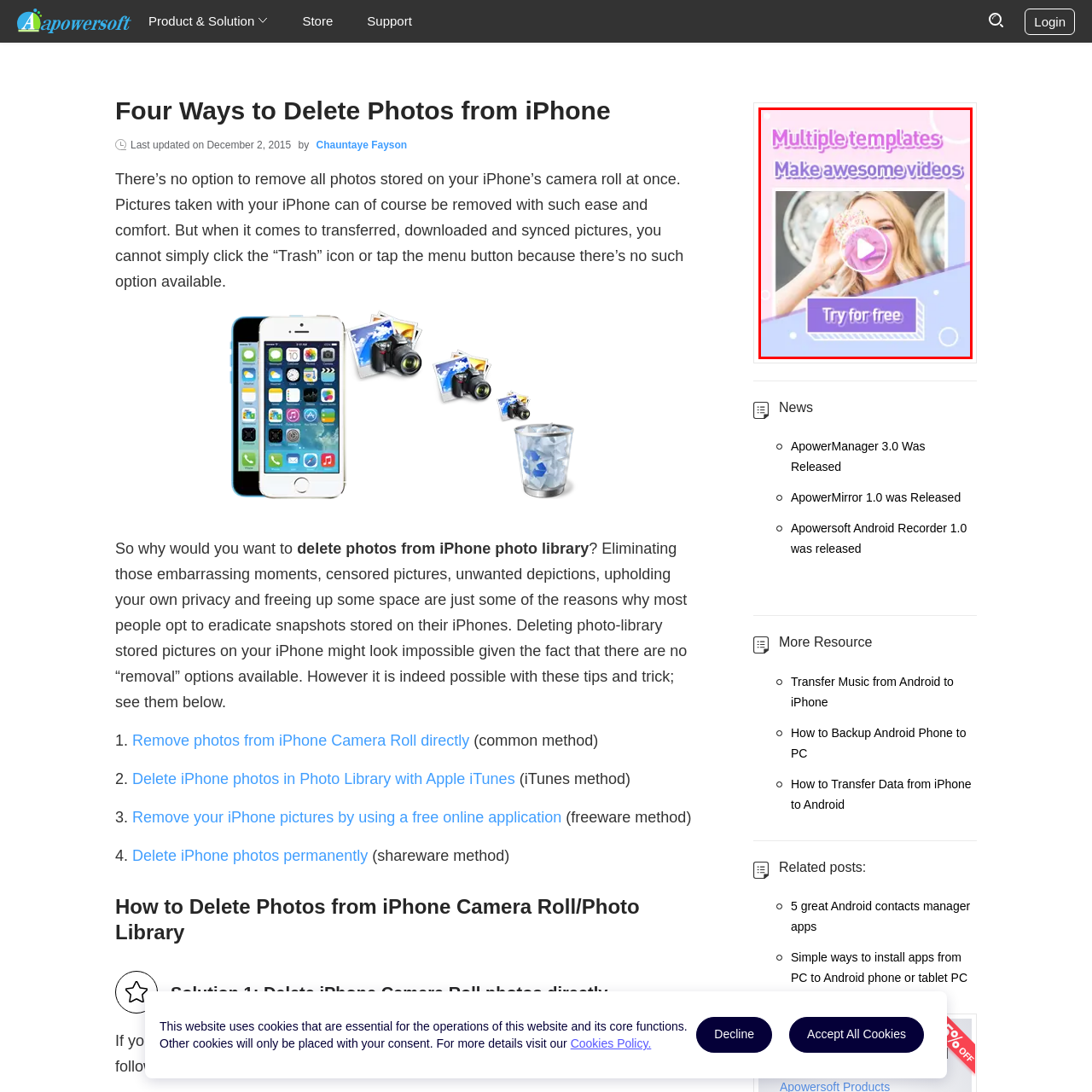What is the main message of the graphic?
Observe the image inside the red bounding box and answer the question using only one word or a short phrase.

Make awesome videos